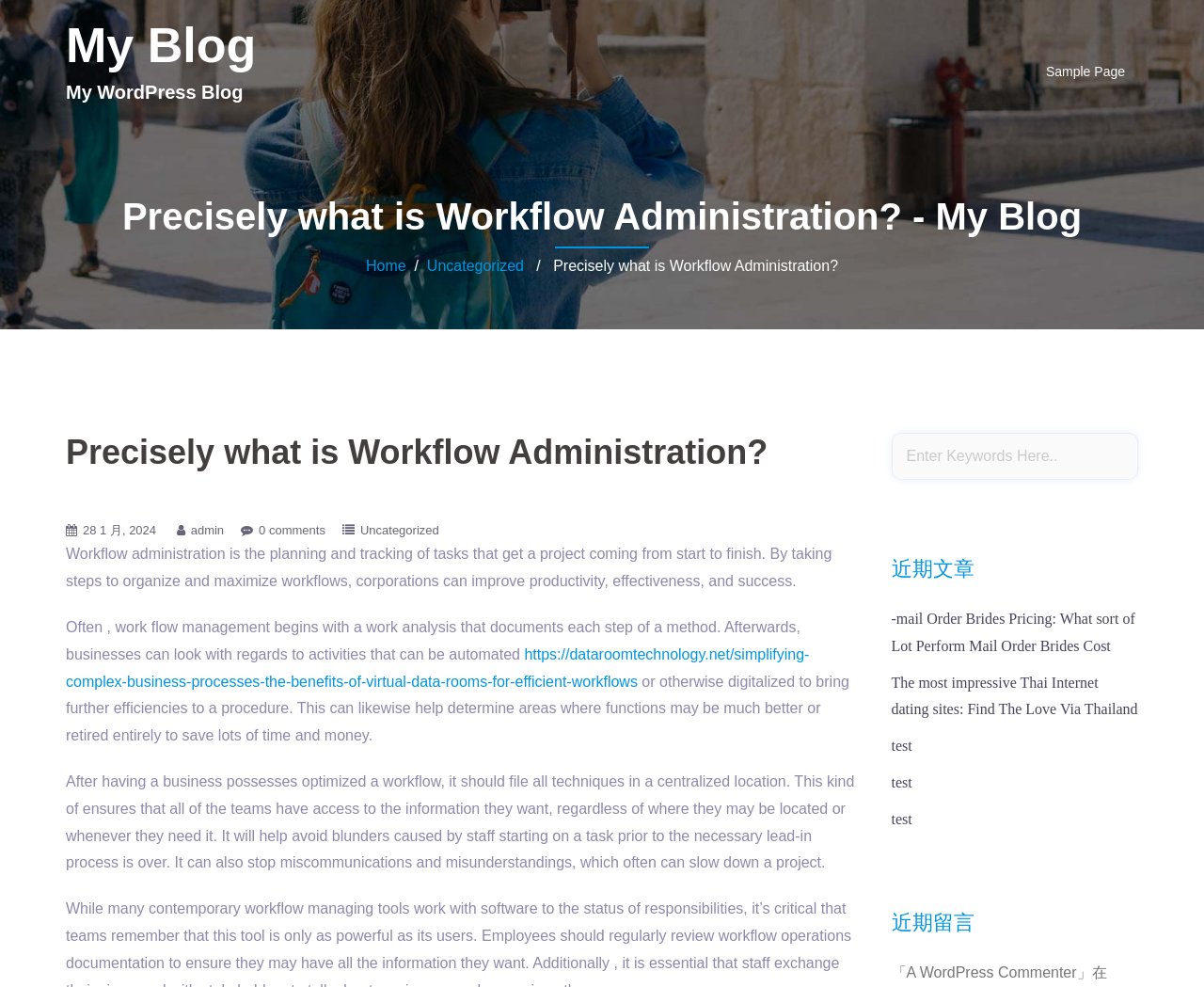Locate the bounding box coordinates of the element that needs to be clicked to carry out the instruction: "Click on Pricing". The coordinates should be given as four float numbers ranging from 0 to 1, i.e., [left, top, right, bottom].

None